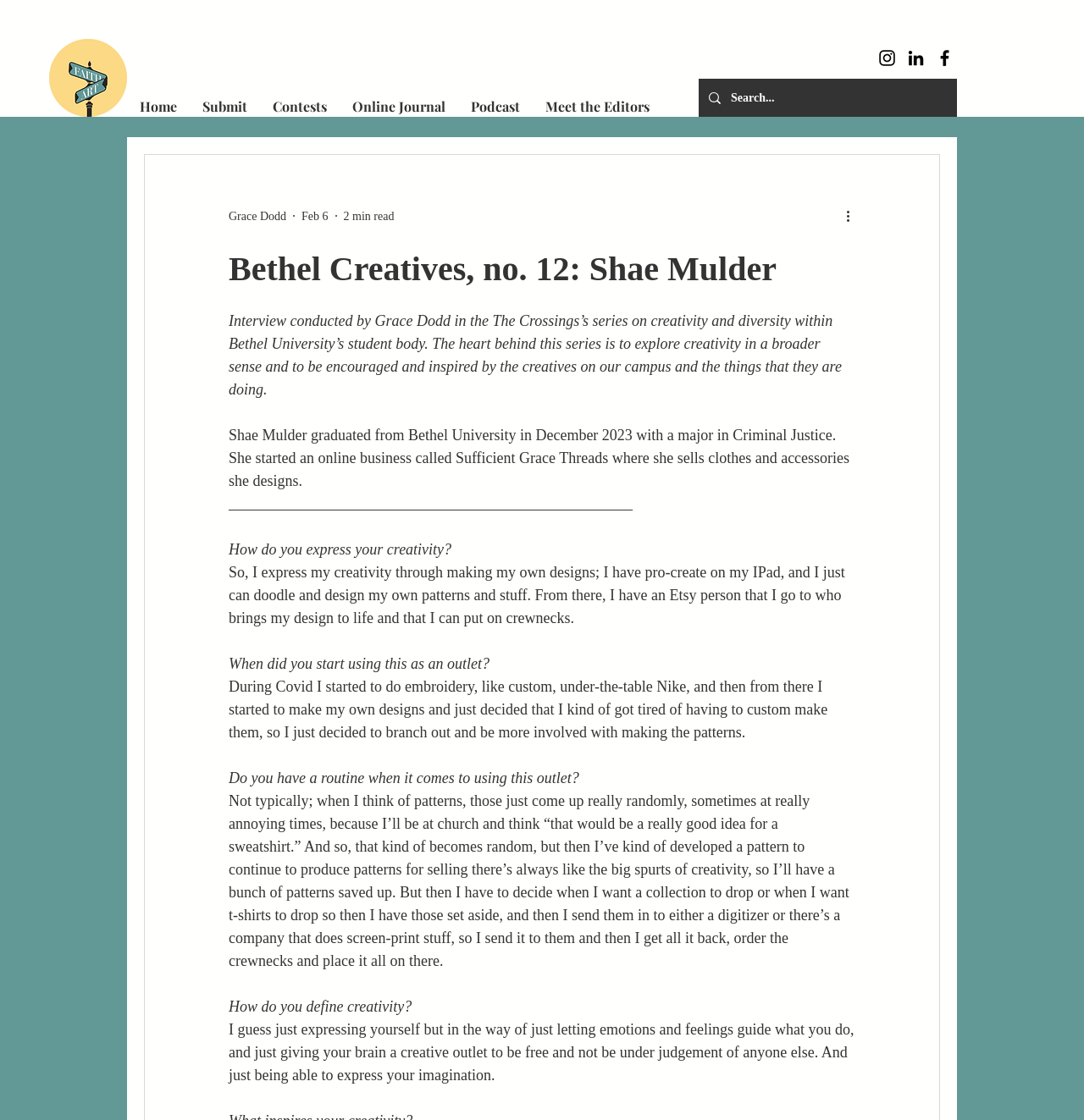Please locate the bounding box coordinates of the element's region that needs to be clicked to follow the instruction: "Click the Submit link". The bounding box coordinates should be provided as four float numbers between 0 and 1, i.e., [left, top, right, bottom].

[0.175, 0.085, 0.24, 0.104]